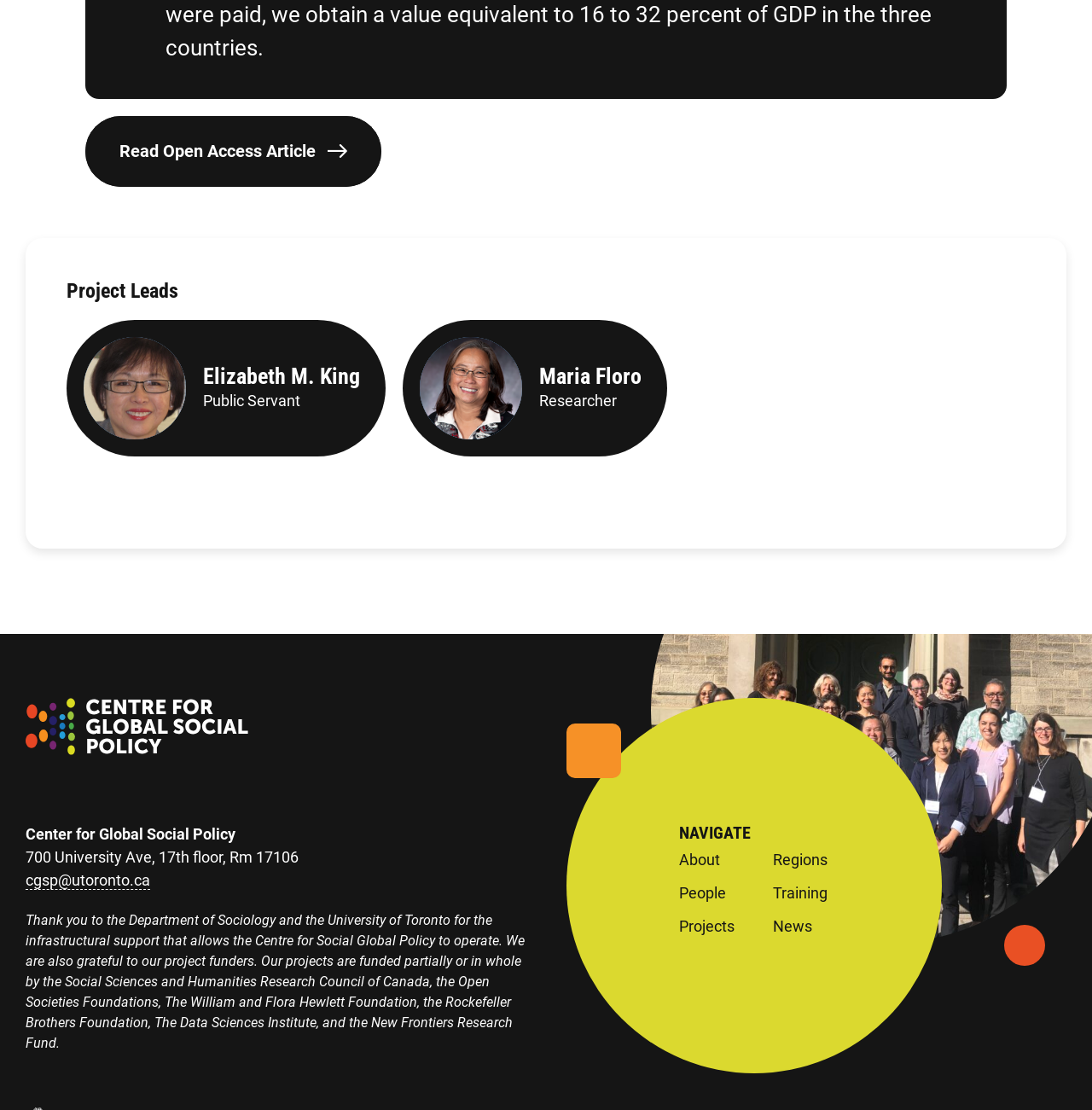Determine the bounding box coordinates of the clickable element necessary to fulfill the instruction: "Read Open Access Article". Provide the coordinates as four float numbers within the 0 to 1 range, i.e., [left, top, right, bottom].

[0.078, 0.104, 0.349, 0.168]